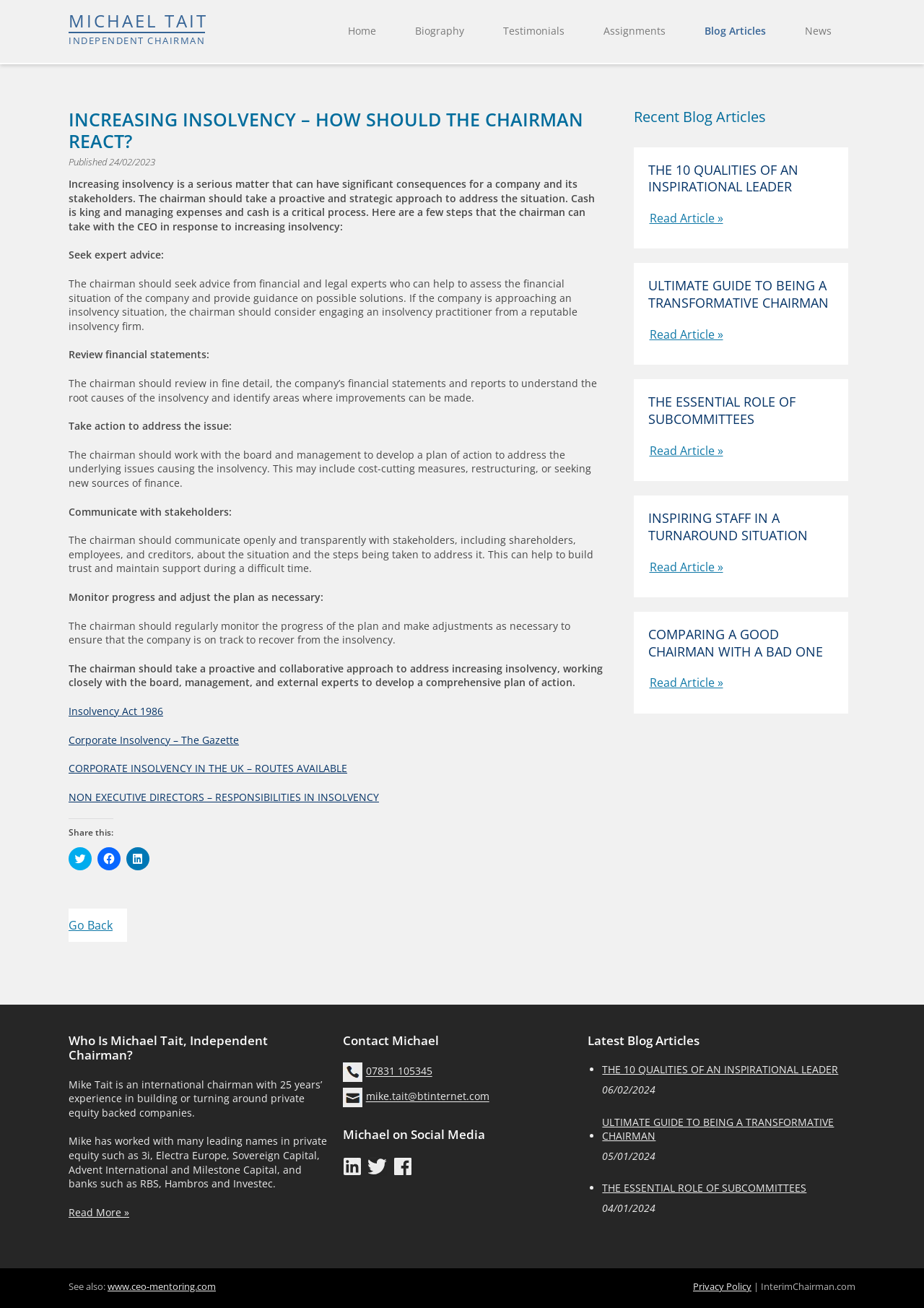Can you determine the bounding box coordinates of the area that needs to be clicked to fulfill the following instruction: "Contact Michael via phone"?

[0.371, 0.812, 0.468, 0.827]